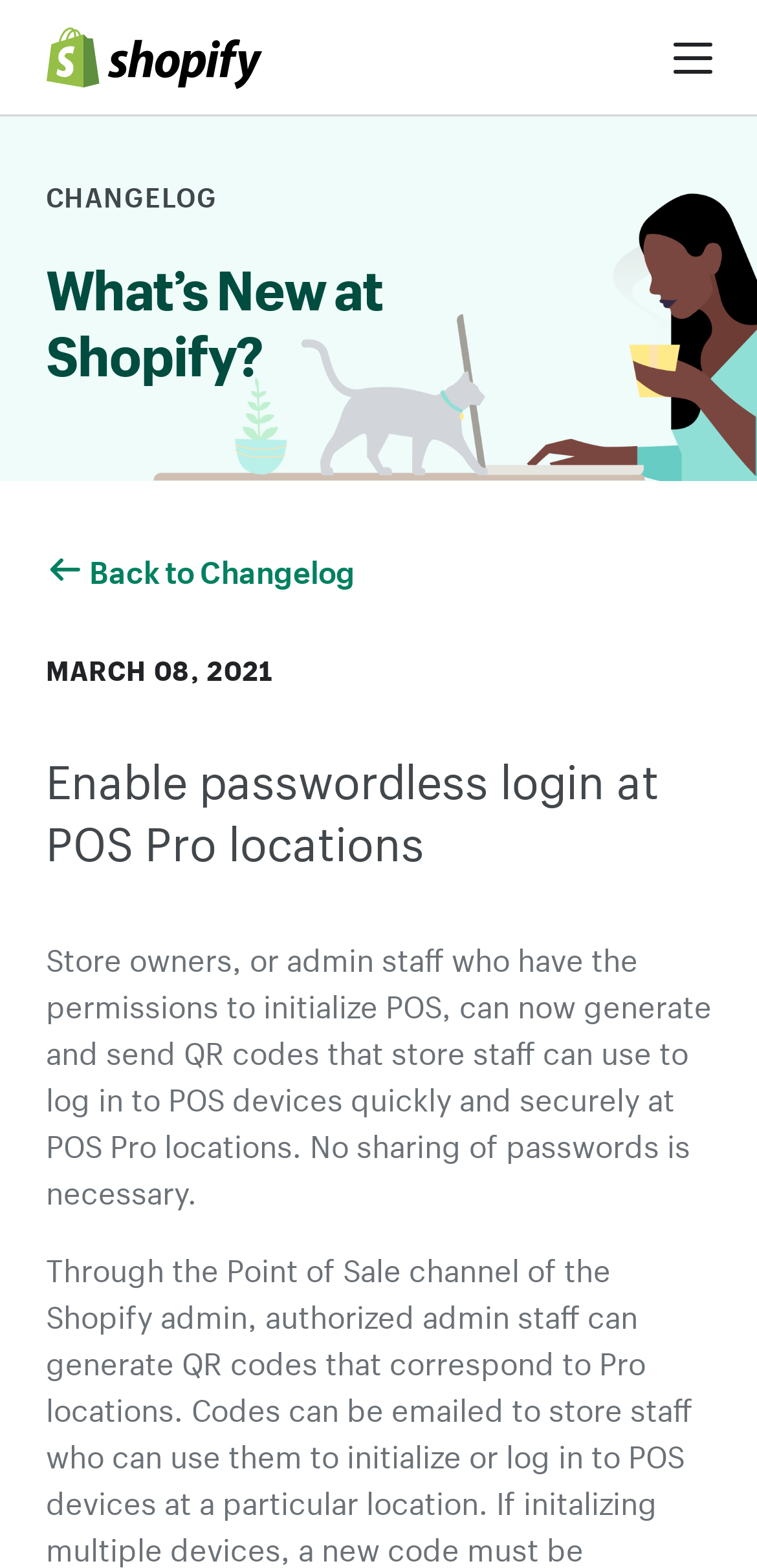Determine the main heading text of the webpage.

What’s New at Shopify?